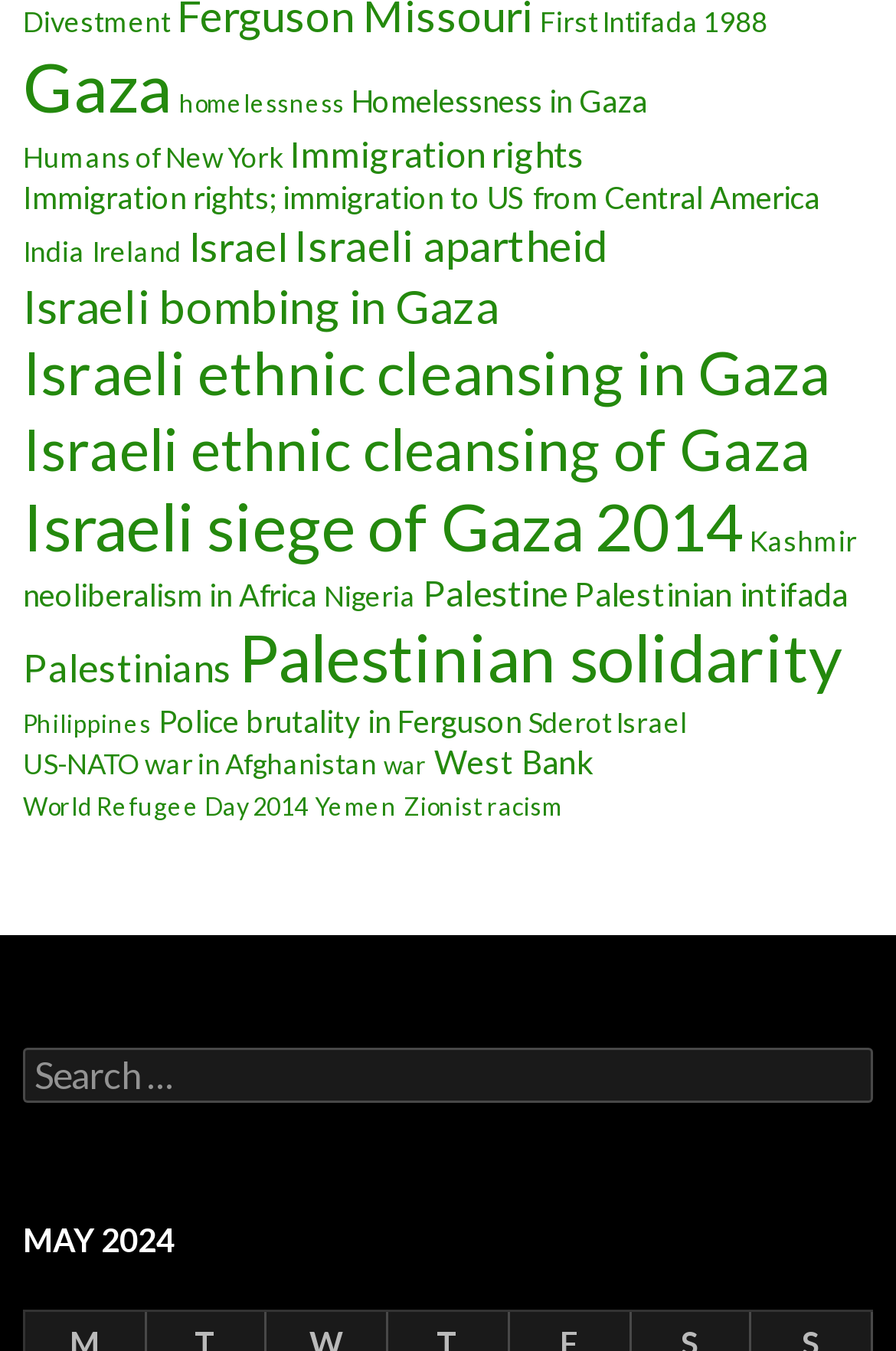Please specify the bounding box coordinates of the area that should be clicked to accomplish the following instruction: "Learn about Palestinian solidarity". The coordinates should consist of four float numbers between 0 and 1, i.e., [left, top, right, bottom].

[0.267, 0.457, 0.941, 0.515]